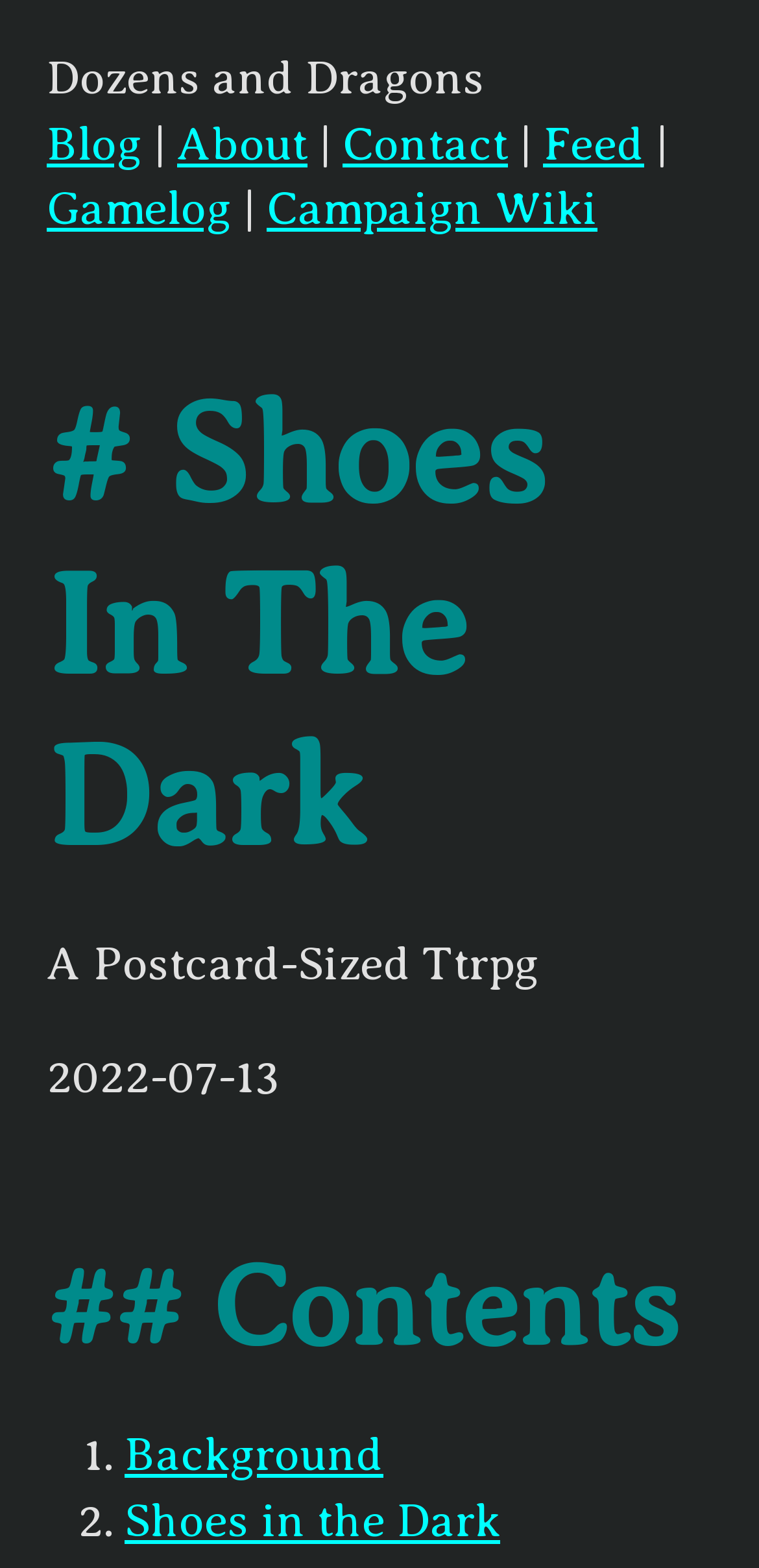Using the provided description: "Shoes in the Dark", find the bounding box coordinates of the corresponding UI element. The output should be four float numbers between 0 and 1, in the format [left, top, right, bottom].

[0.164, 0.953, 0.659, 0.986]